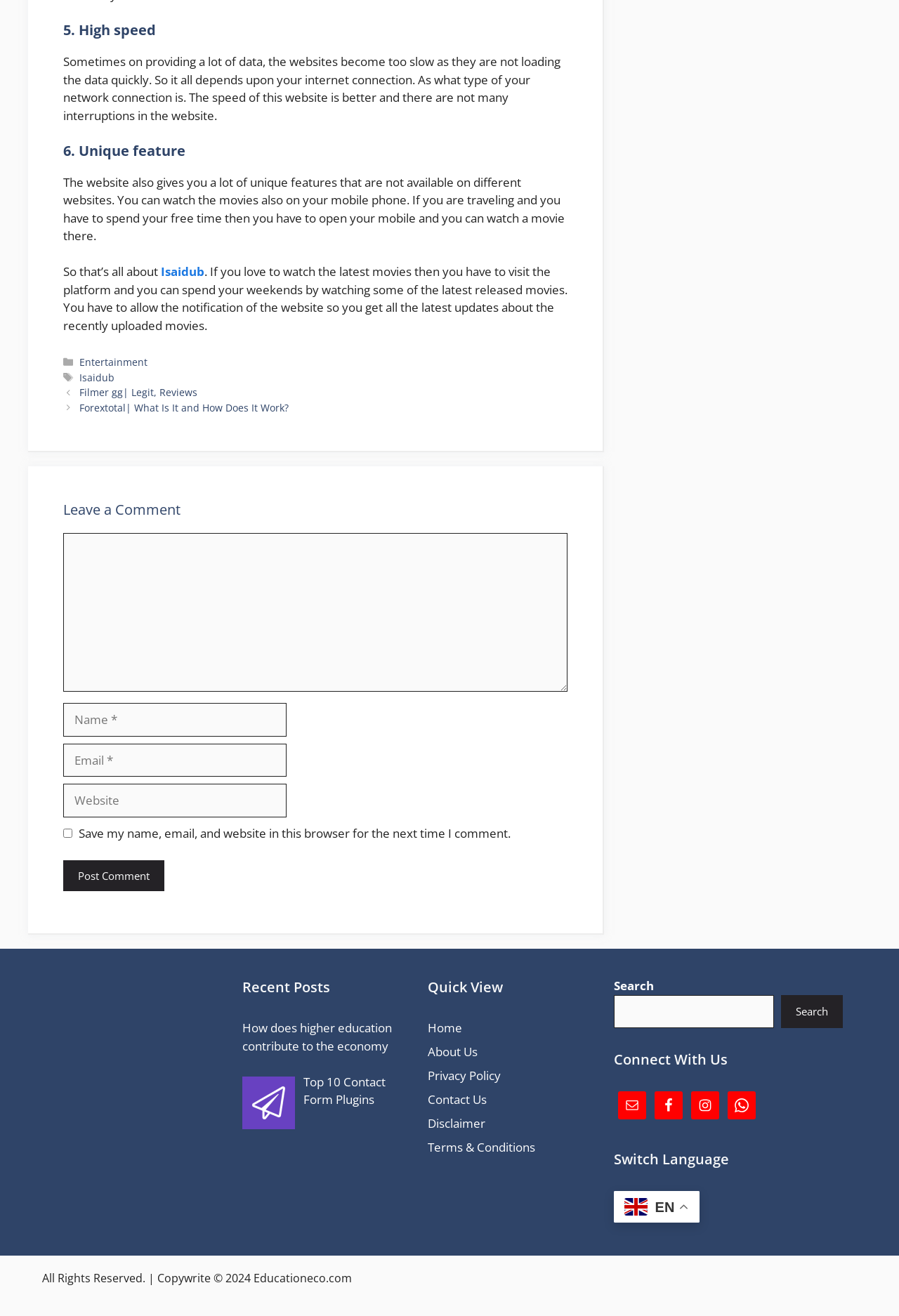Give the bounding box coordinates for the element described by: "Email".

[0.688, 0.829, 0.719, 0.851]